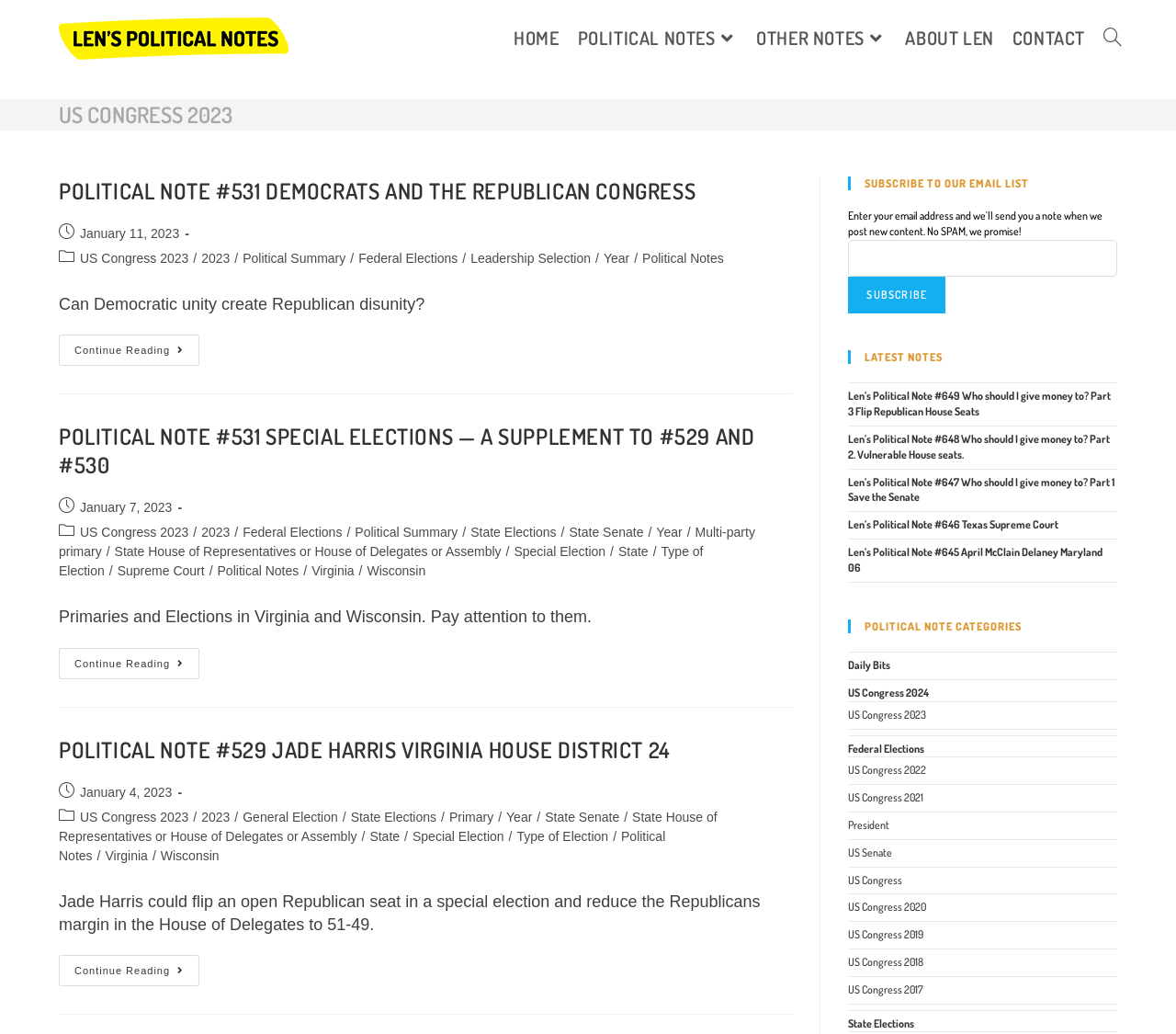Find the bounding box coordinates of the area to click in order to follow the instruction: "search website".

[0.93, 0.009, 0.962, 0.065]